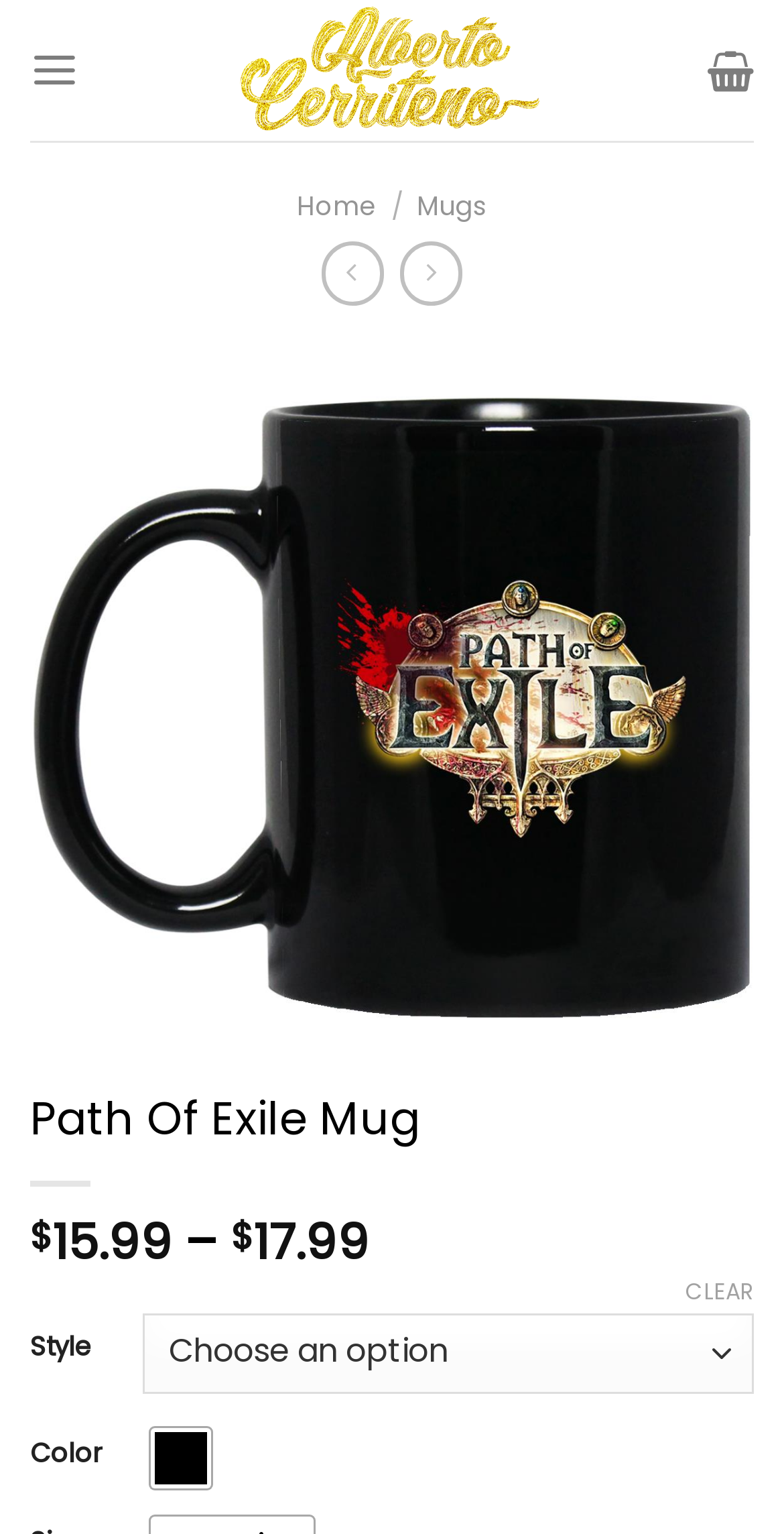Kindly determine the bounding box coordinates for the clickable area to achieve the given instruction: "Choose a color".

[0.182, 0.926, 0.962, 0.976]